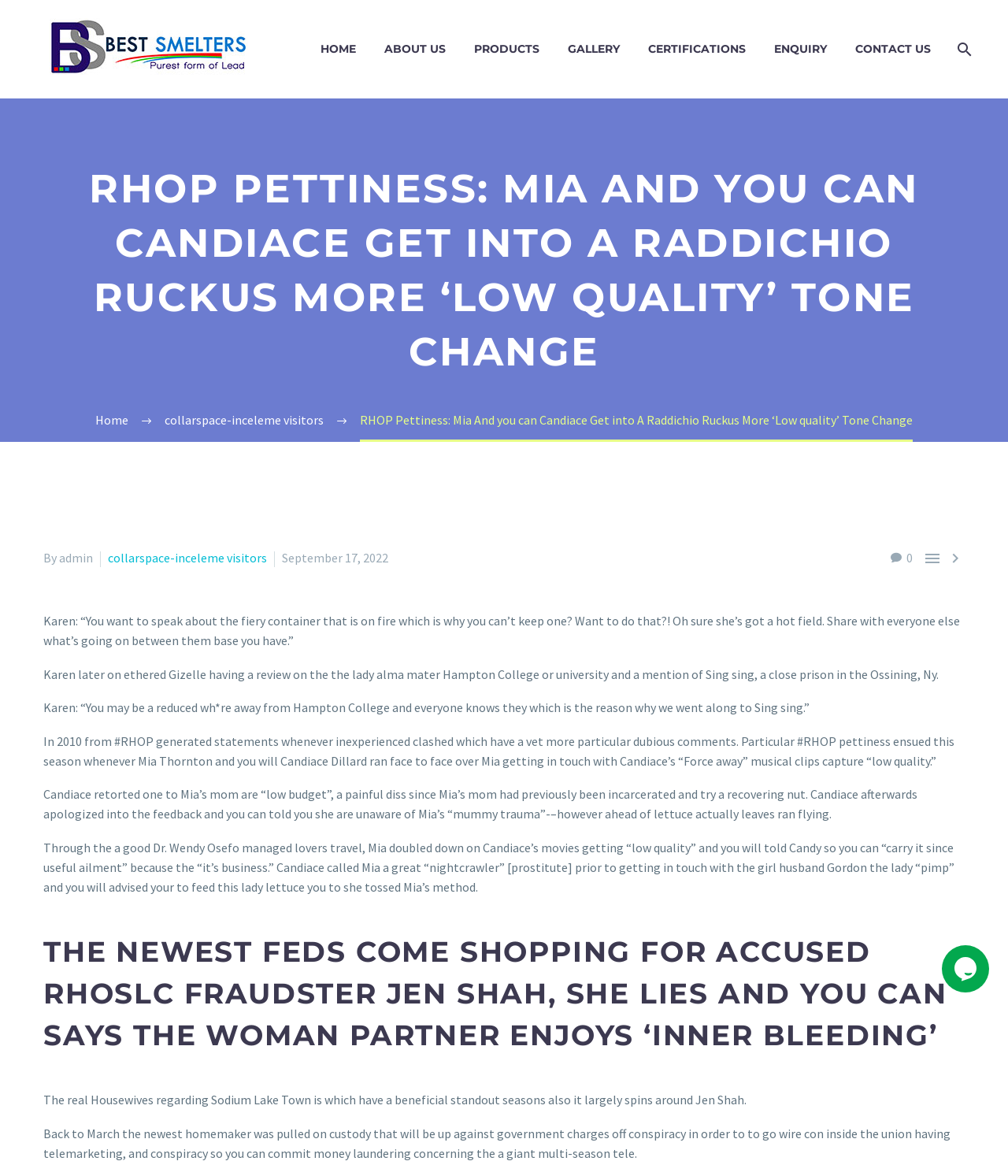Present a detailed account of what is displayed on the webpage.

This webpage appears to be a blog post or article discussing various topics related to reality TV shows, specifically "The Real Housewives of Potomac" (RHOP) and "The Real Housewives of Salt Lake City" (RHOSLC).

At the top of the page, there is a logo or image with the text "BEST SMELTERS" repeated twice. Below this, there is a navigation menu with links to "HOME", "ABOUT US", "PRODUCTS", "GALLERY", "CERTIFICATIONS", "ENQUIRY", and "CONTACT US". To the right of this menu, there is a social media icon.

The main content of the page is divided into sections. The first section has a heading that matches the meta description, "RHOP Pettiness: Mia And you can Candiace Get into A Raddichio Ruckus More ‘Low quality’ Tone Change". Below this, there is a brief summary of the article, followed by a link to "Home" and another link to "collarspace-inceleme visitors".

The next section appears to be the main article, which discusses a confrontation between Mia Thornton and Candiace Dillard on RHOP. The text describes their argument, which started over Mia calling Candiace's music video "low quality". The article quotes several statements made by the reality TV stars, including insults and apologies.

Below this section, there is another heading, "THE NEWEST FEDS COME SHOPPING FOR ACCUSED RHOSLC FRAUDSTER JEN SHAH, SHE LIES AND SAYS HER PARTNER HAS ‘INNER BLEEDING’". This section discusses Jen Shah's legal troubles on RHOSLC.

At the bottom of the page, there is a chat widget iframe.

Throughout the page, there are several links to other articles or websites, as well as social media icons. The layout is relatively cluttered, with multiple sections and links competing for attention.